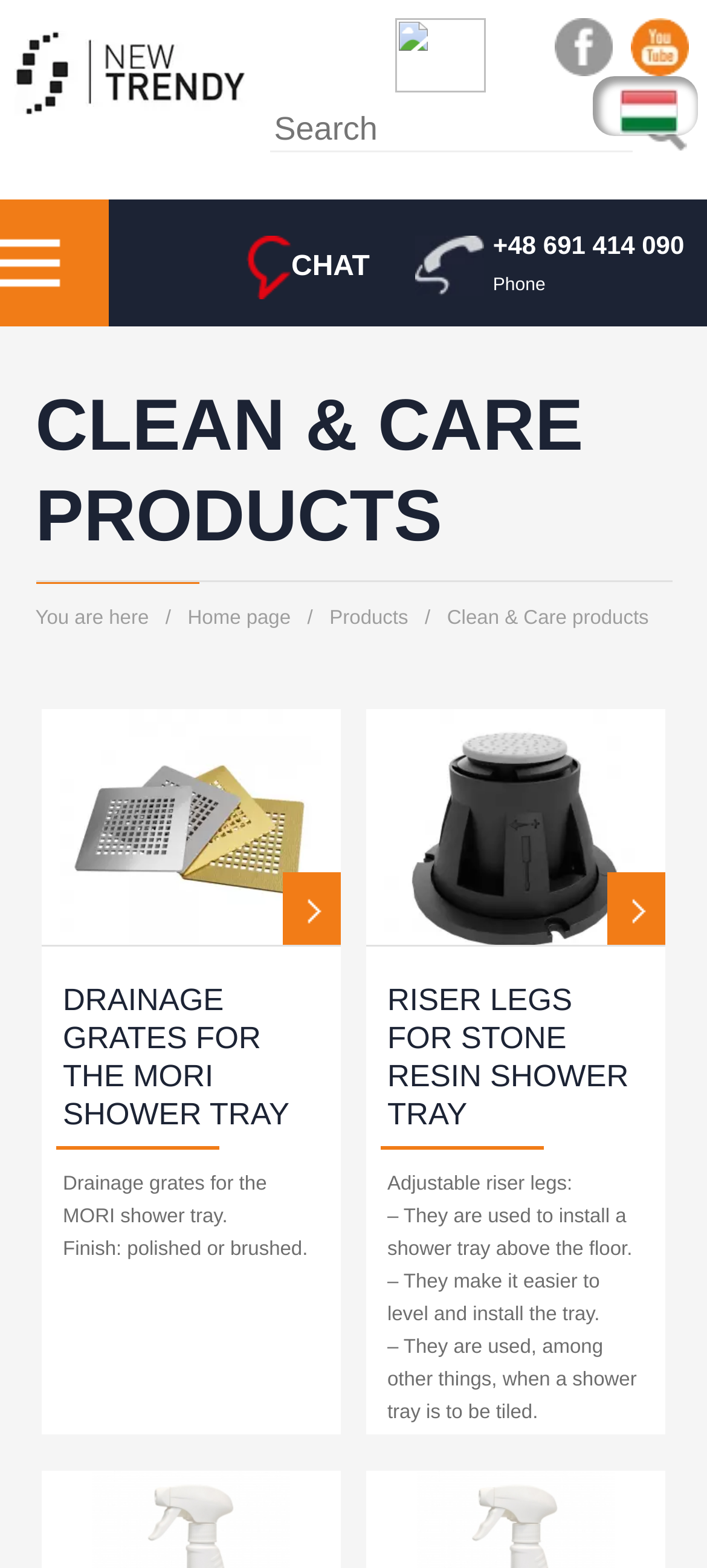Given the element description parent_node: CHAT title="Live Chat", predict the bounding box coordinates for the UI element in the webpage screenshot. The format should be (top-left x, top-left y, bottom-right x, bottom-right y), and the values should be between 0 and 1.

[0.349, 0.16, 0.401, 0.18]